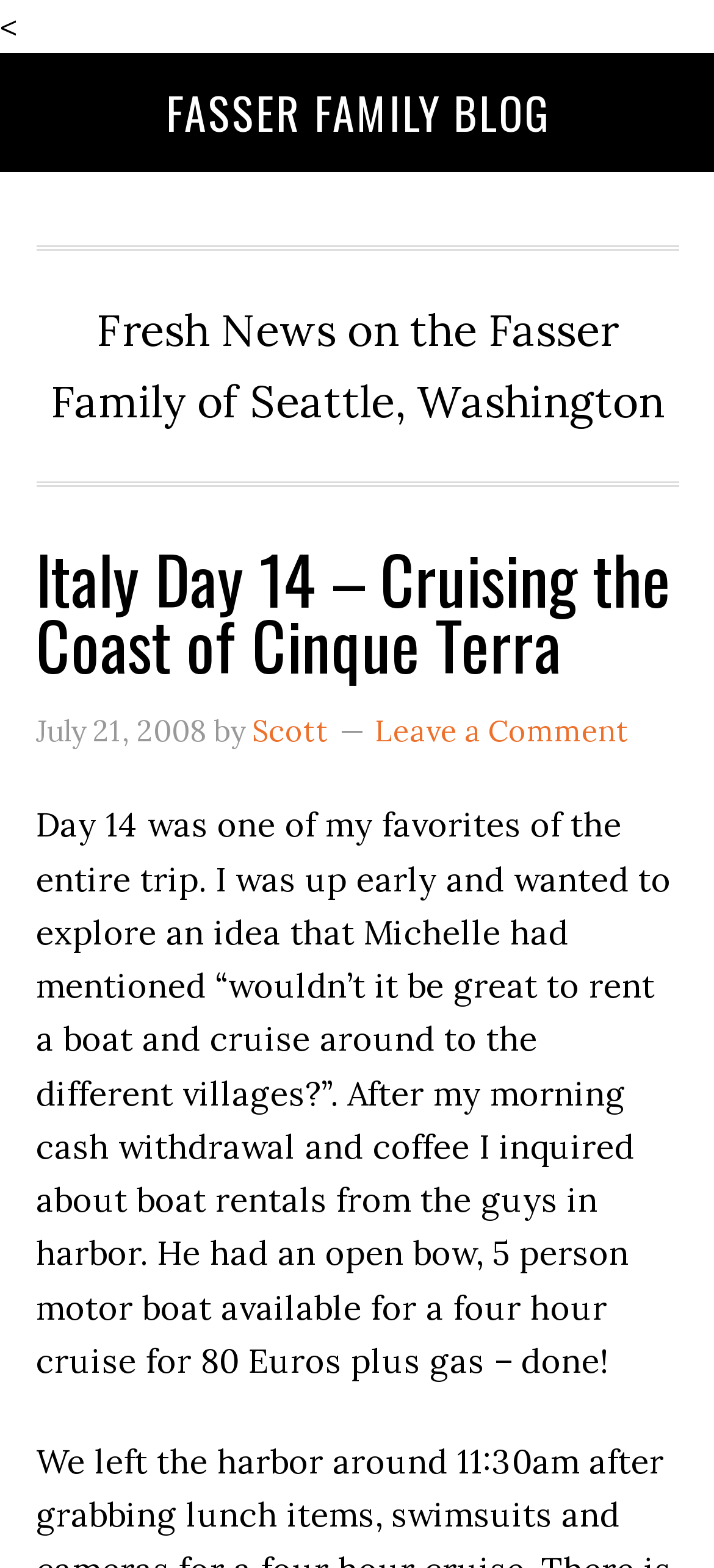Use a single word or phrase to answer this question: 
When was the latest article published?

July 21, 2008